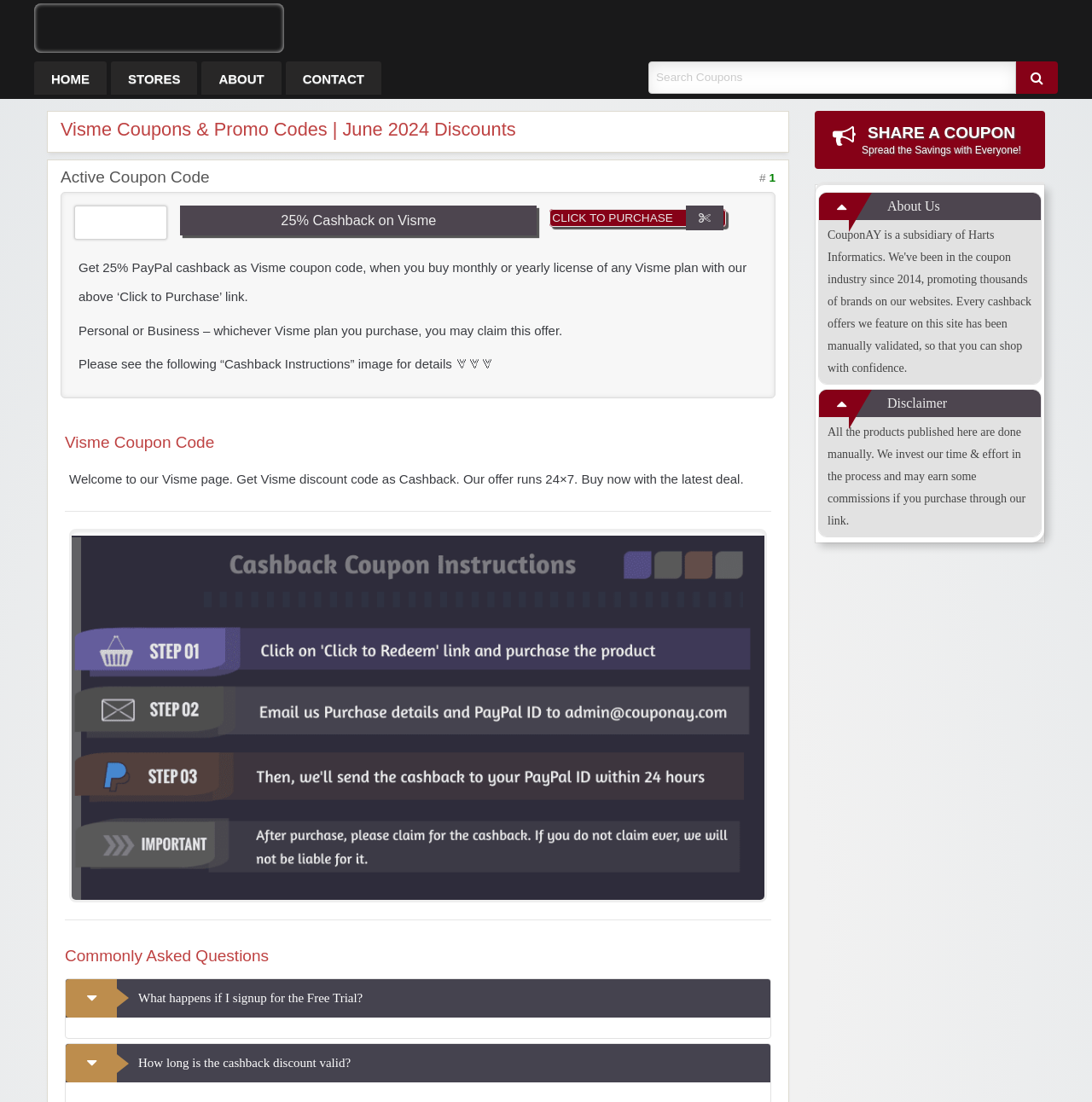Respond with a single word or phrase to the following question:
What is the cashback offer for Visme?

25% Cashback